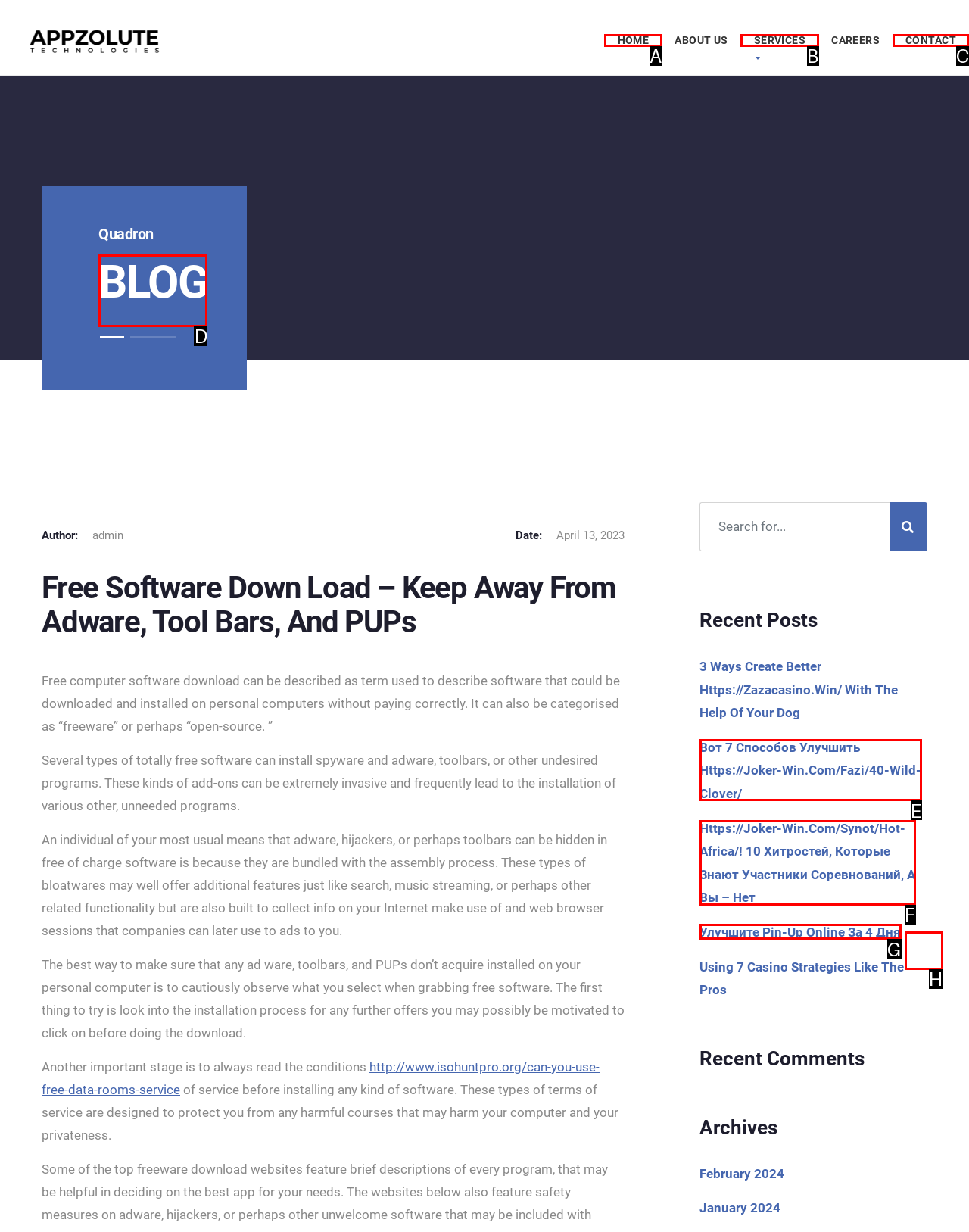Identify the correct UI element to click to follow this instruction: Read the BLOG
Respond with the letter of the appropriate choice from the displayed options.

D